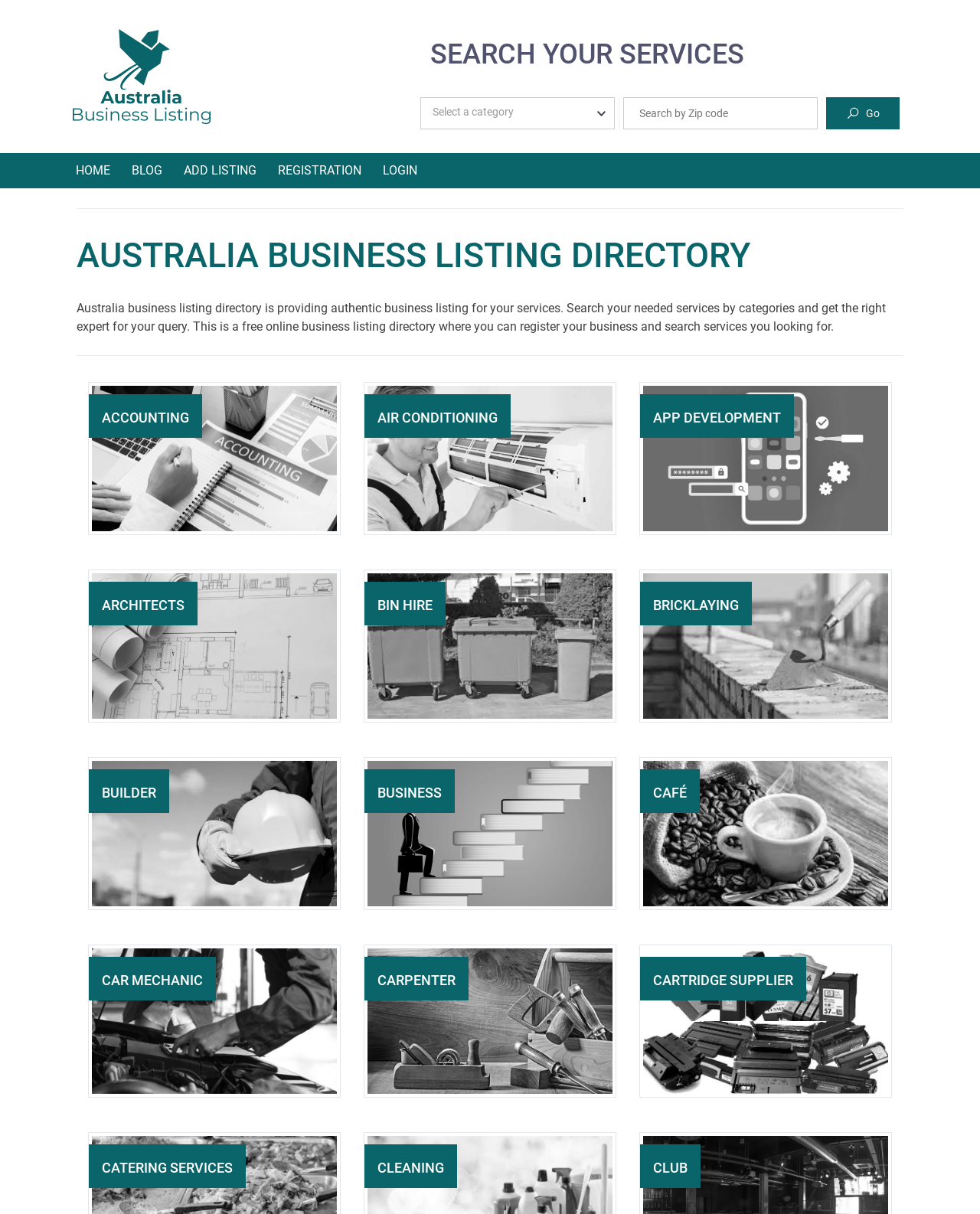Please specify the bounding box coordinates of the element that should be clicked to execute the given instruction: 'Click on the 'Go' button'. Ensure the coordinates are four float numbers between 0 and 1, expressed as [left, top, right, bottom].

[0.843, 0.08, 0.918, 0.107]